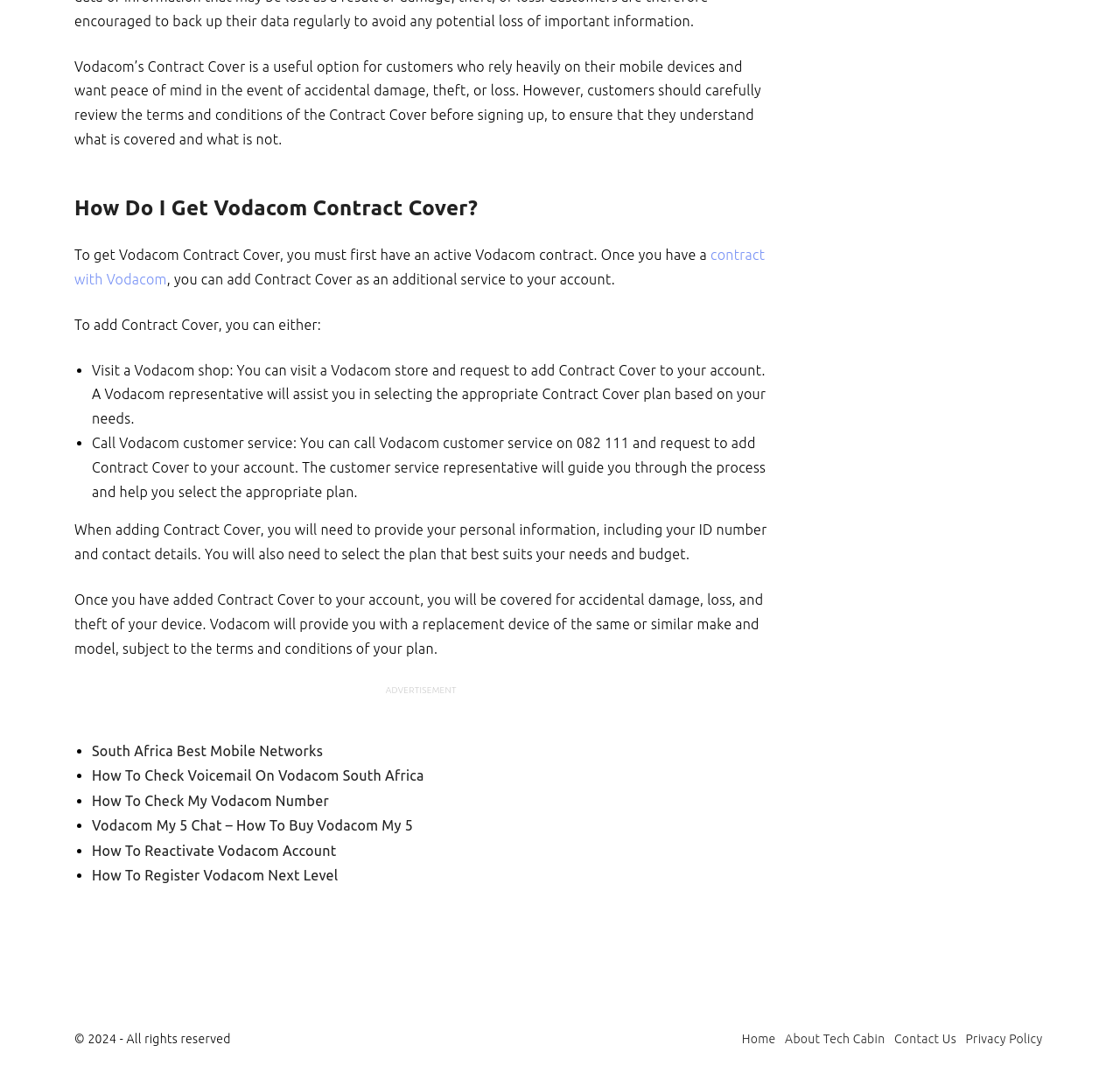Please locate the bounding box coordinates of the element's region that needs to be clicked to follow the instruction: "Read 'How Do I Get Vodacom Contract Cover?'". The bounding box coordinates should be provided as four float numbers between 0 and 1, i.e., [left, top, right, bottom].

[0.066, 0.18, 0.686, 0.206]